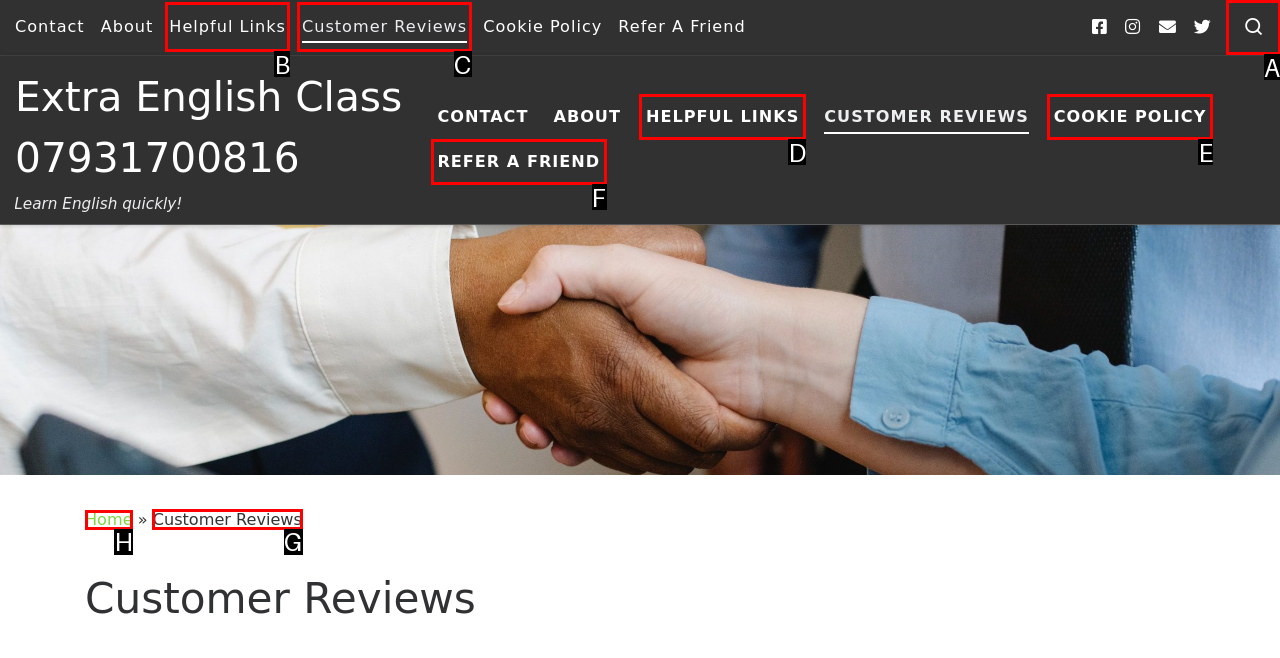Out of the given choices, which letter corresponds to the UI element required to Read Customer Reviews? Answer with the letter.

G